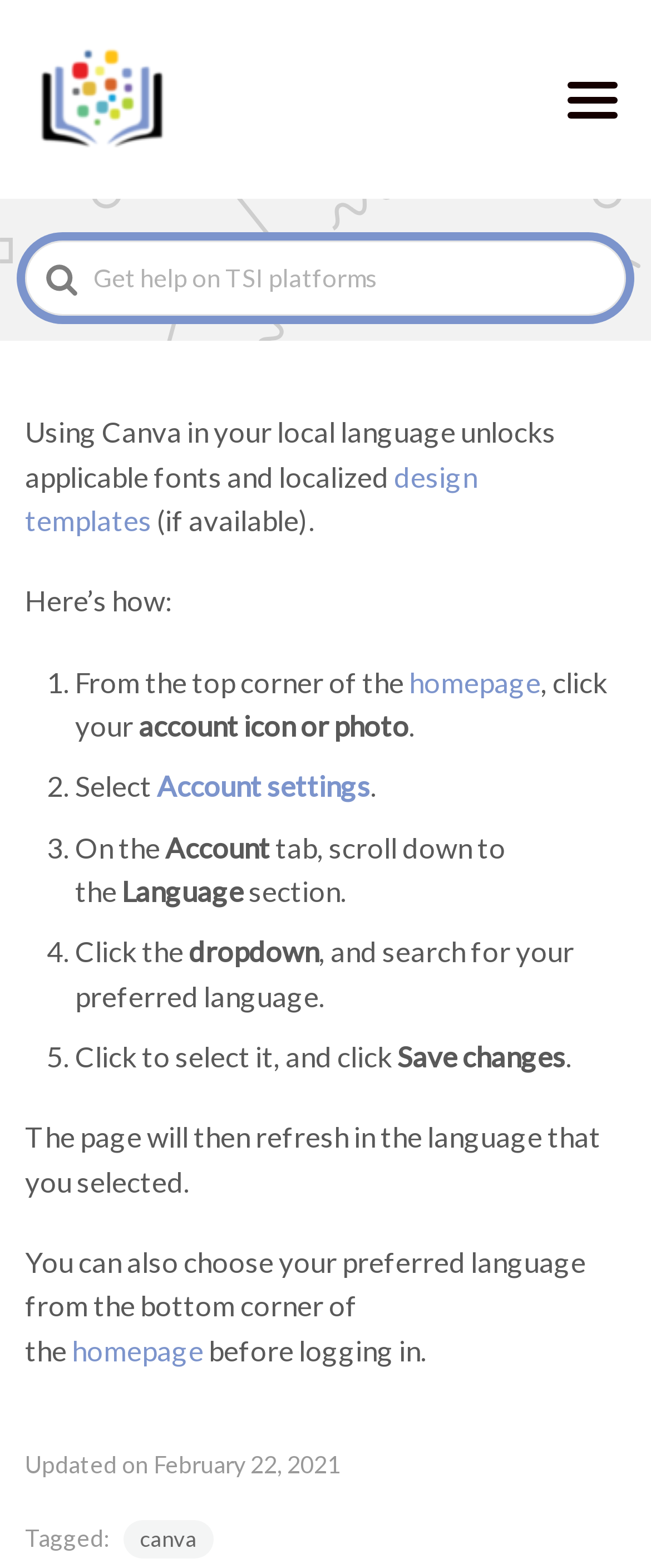How many steps are involved in changing language settings?
Provide a concise answer using a single word or phrase based on the image.

5